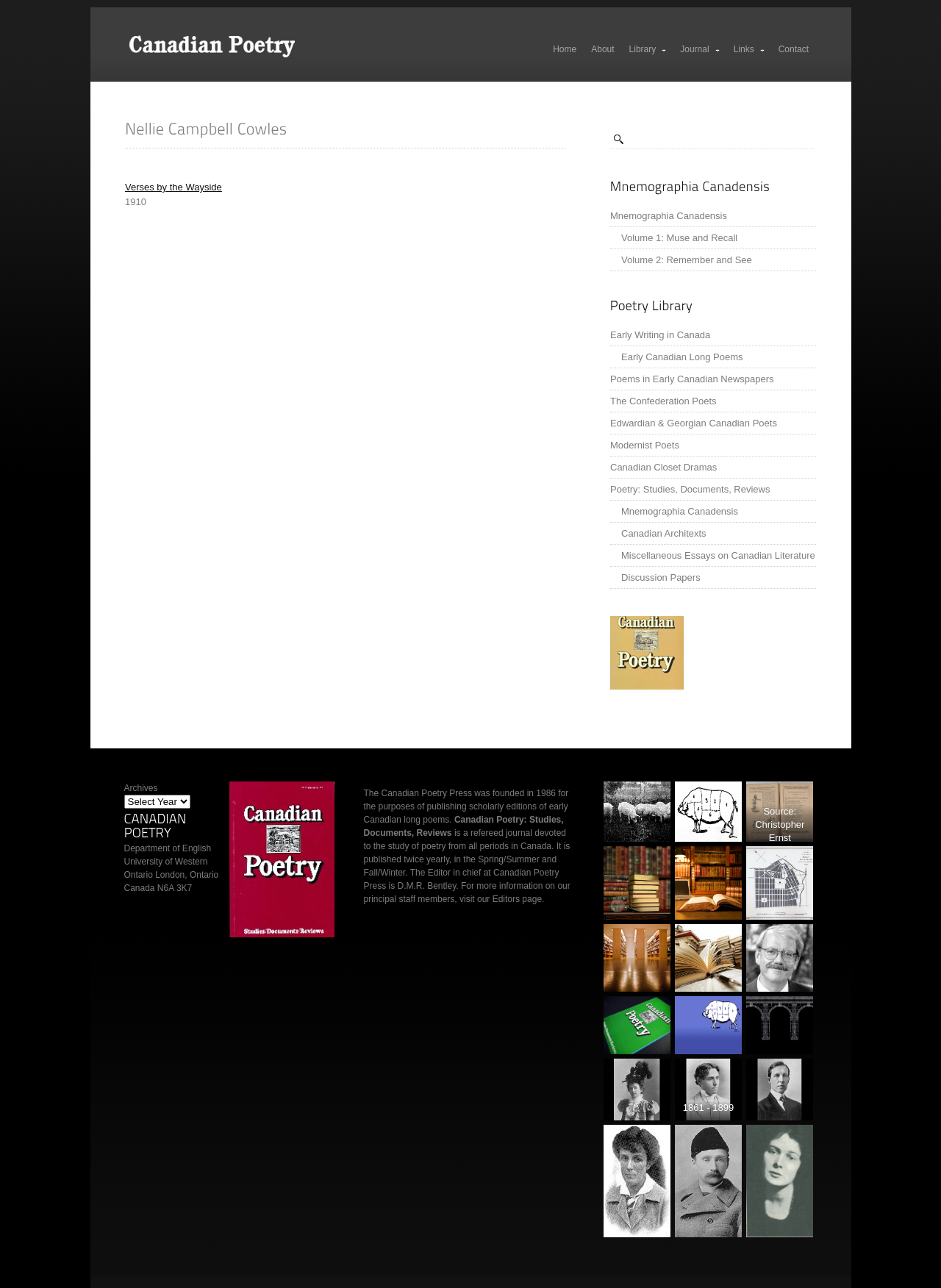Given the element description, predict the bounding box coordinates in the format (top-left x, top-left y, bottom-right x, bottom-right y). Make sure all values are between 0 and 1. Here is the element description: Early Writing in Canada

[0.648, 0.251, 0.867, 0.269]